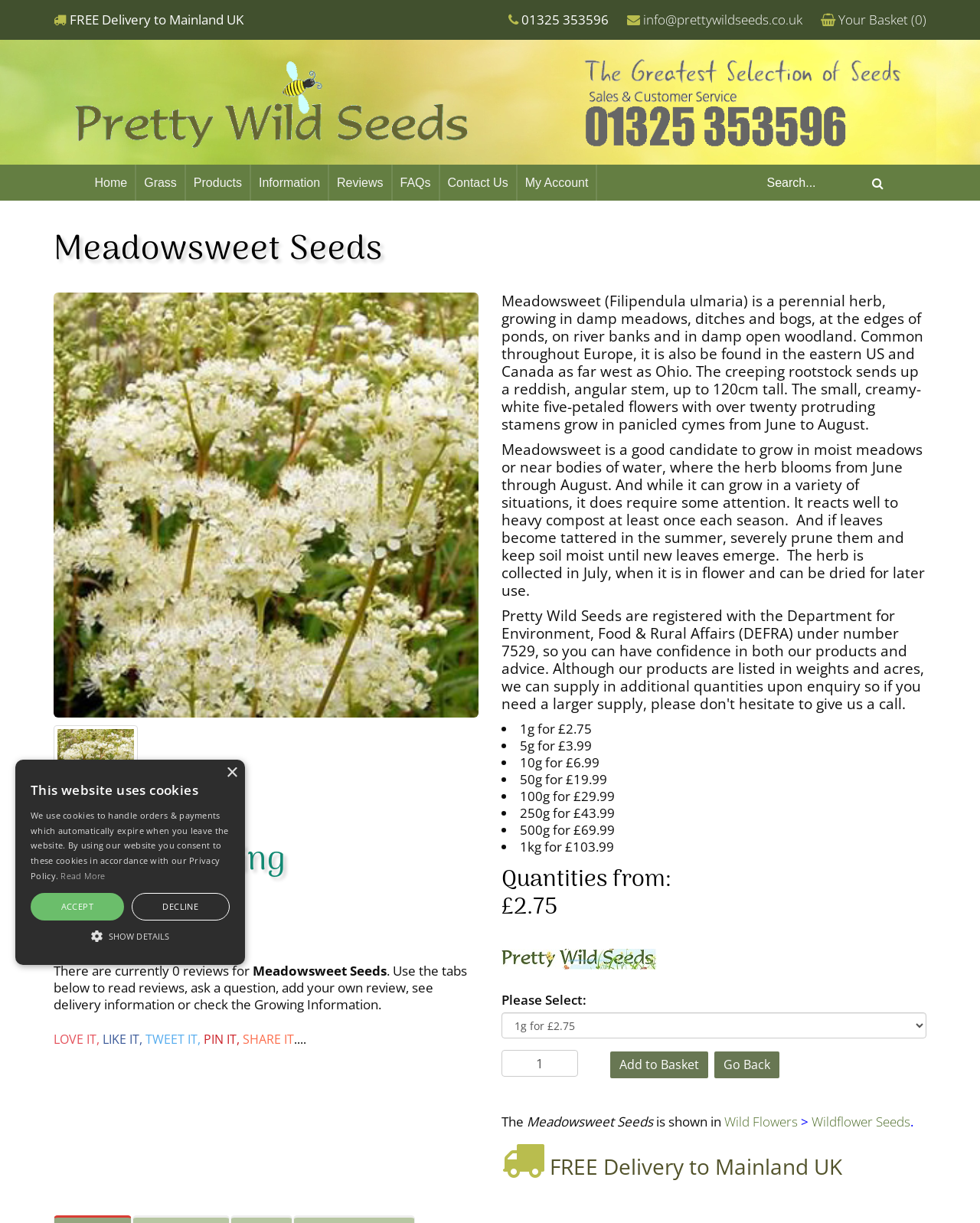Calculate the bounding box coordinates of the UI element given the description: "d-Color P2226 – P2226plus".

None